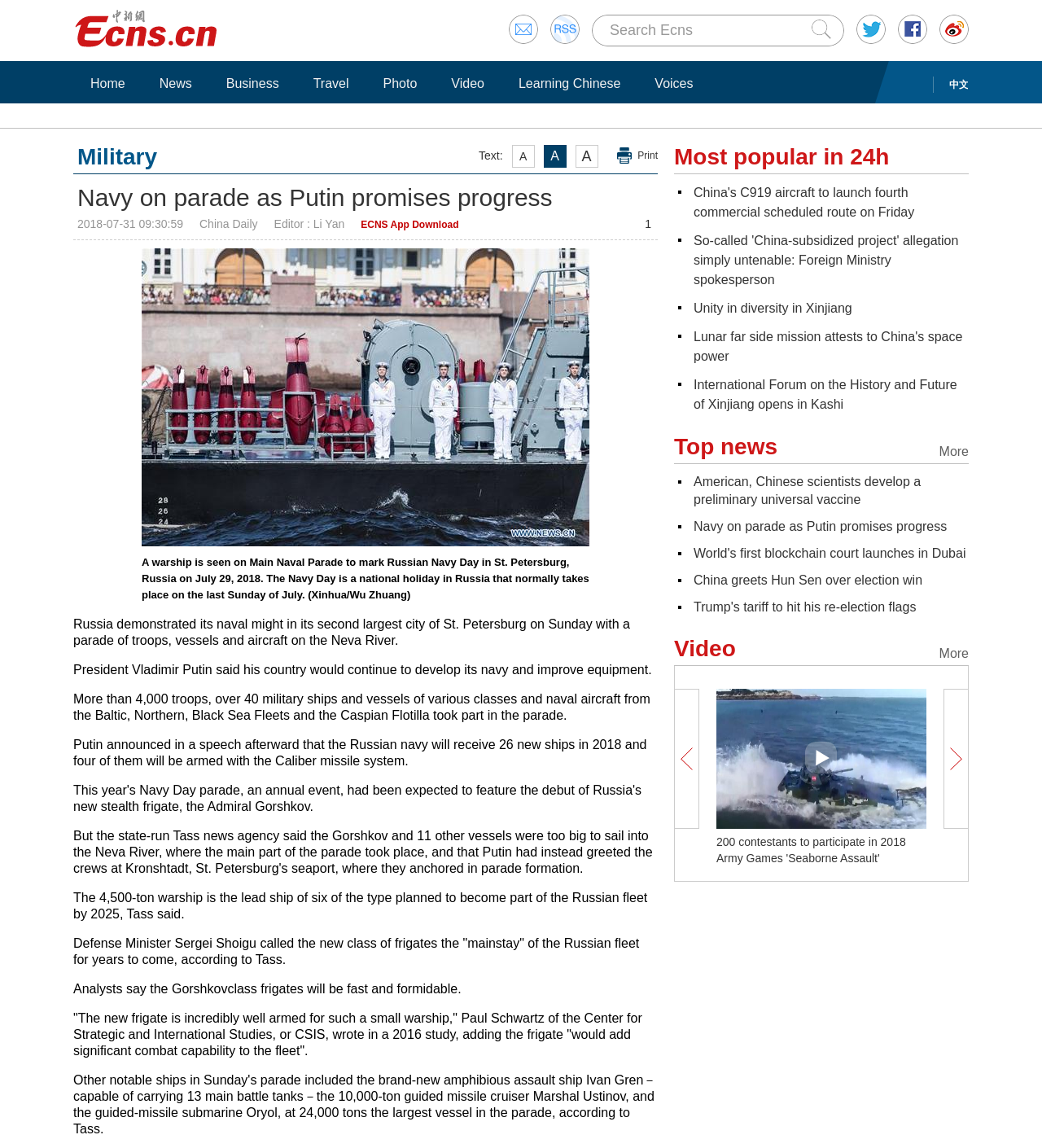What is the location of the naval parade mentioned in the article?
Using the image, provide a detailed and thorough answer to the question.

I found the answer by reading the article content, specifically the sentence 'Russia demonstrated its naval might in its second largest city of St. Petersburg on Sunday with a parade of troops, vessels and aircraft on the Neva River.'